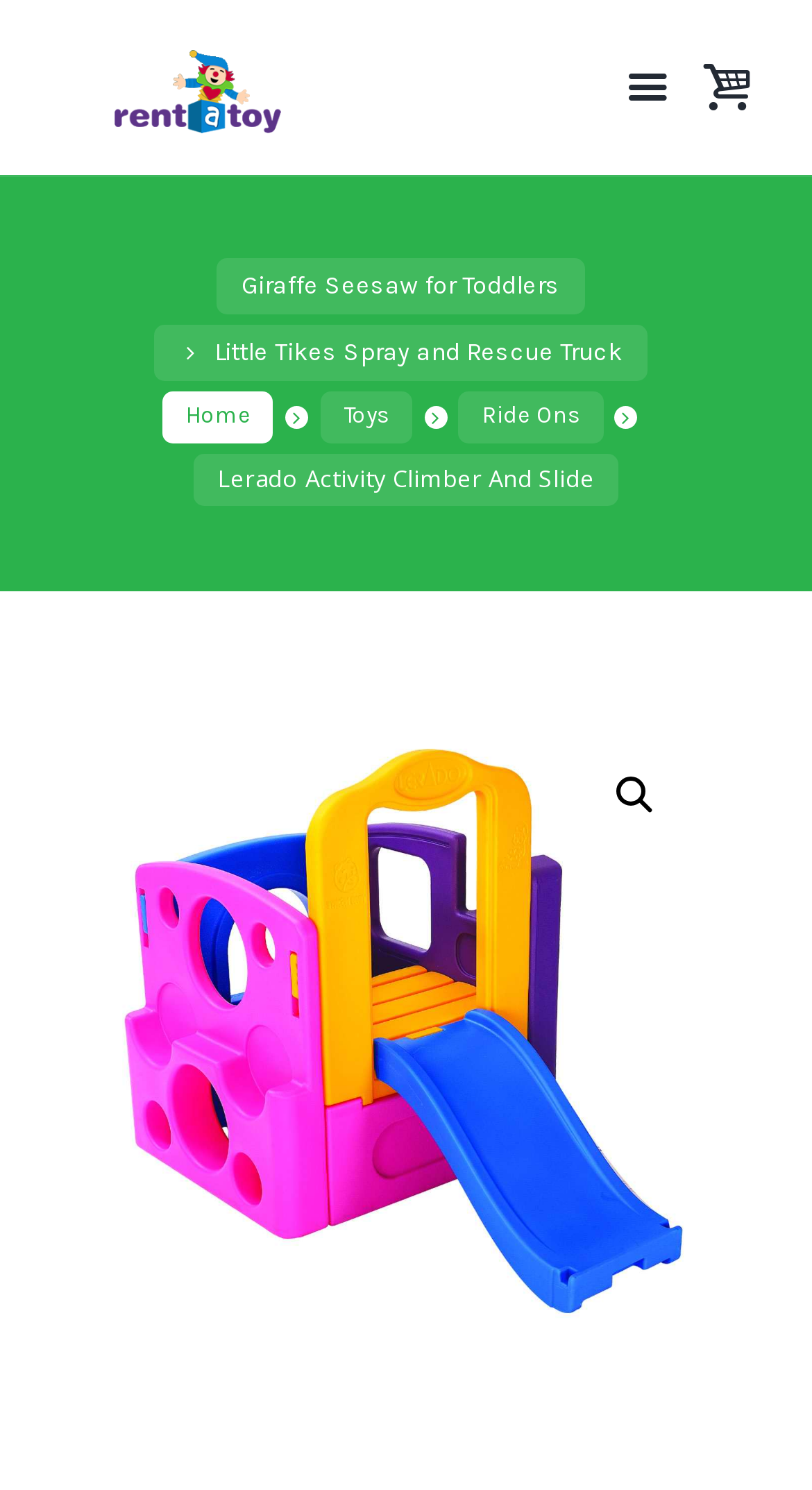Use a single word or phrase to answer the question:
Is there an image on the page?

Yes